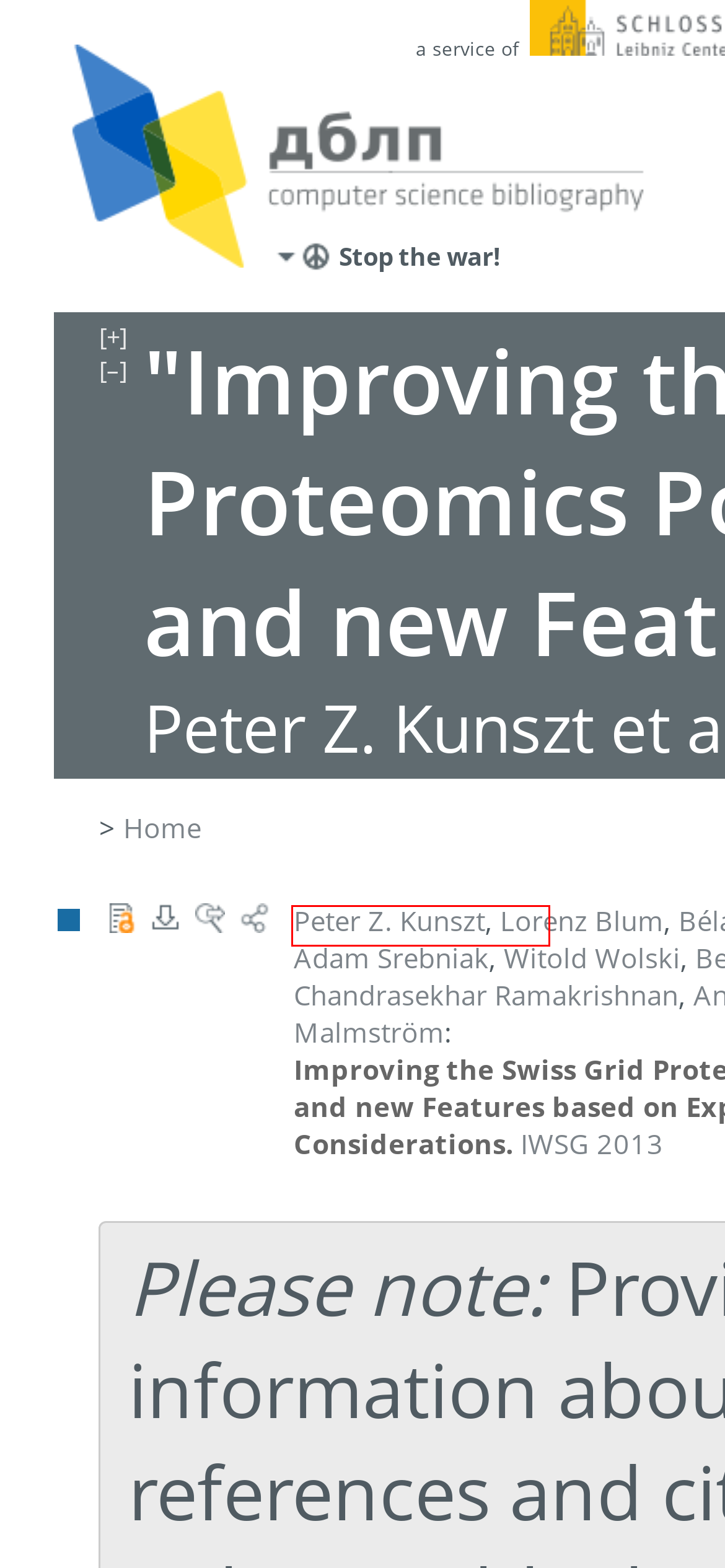Check out the screenshot of a webpage with a red rectangle bounding box. Select the best fitting webpage description that aligns with the new webpage after clicking the element inside the bounding box. Here are the candidates:
A. dblp: Chandrasekhar Ramakrishnan
B. dblp: Bernd Rinn
C. dblp: Witold Wolski
D. Leibniz Association: Leibniz Association
E. dblp: Emanuel Schmid
F. dblp: Peter Z. Kunszt
G. dblp: IWSG 2013
H. Staatskanzlei    -  saarland.de

F